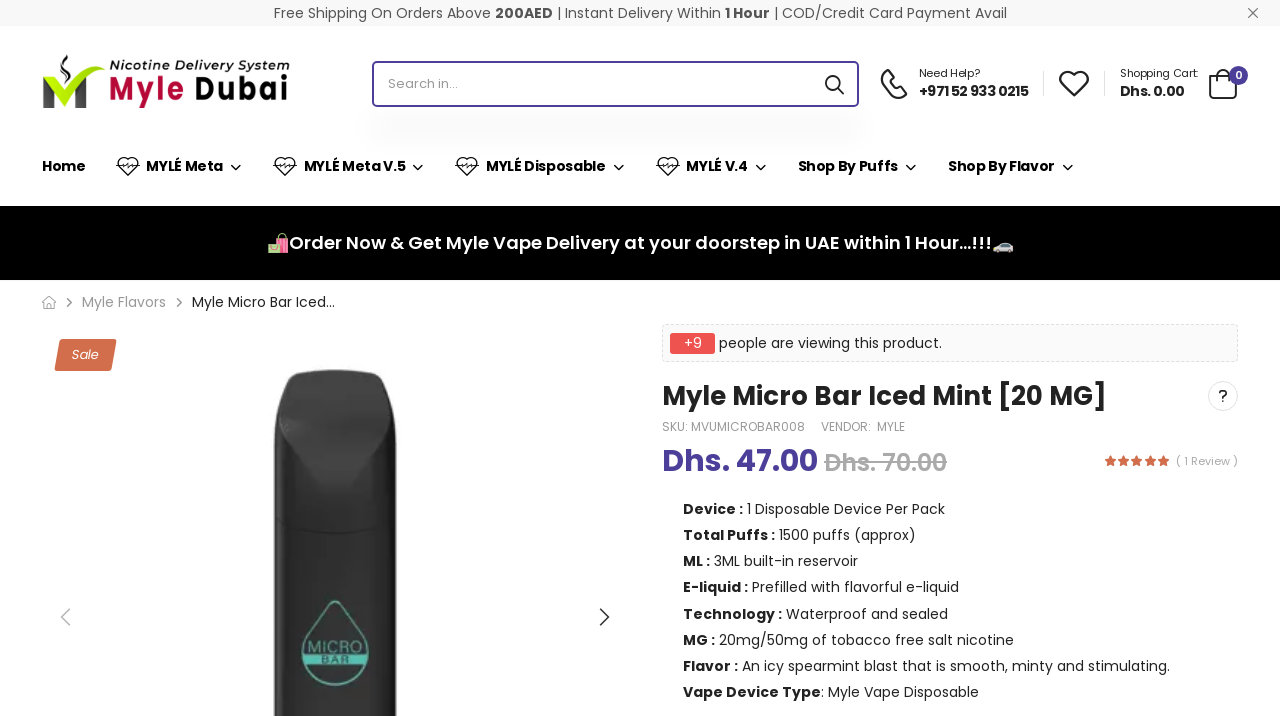Can you show the bounding box coordinates of the region to click on to complete the task described in the instruction: "View Myle Vape UAE homepage"?

[0.033, 0.06, 0.228, 0.165]